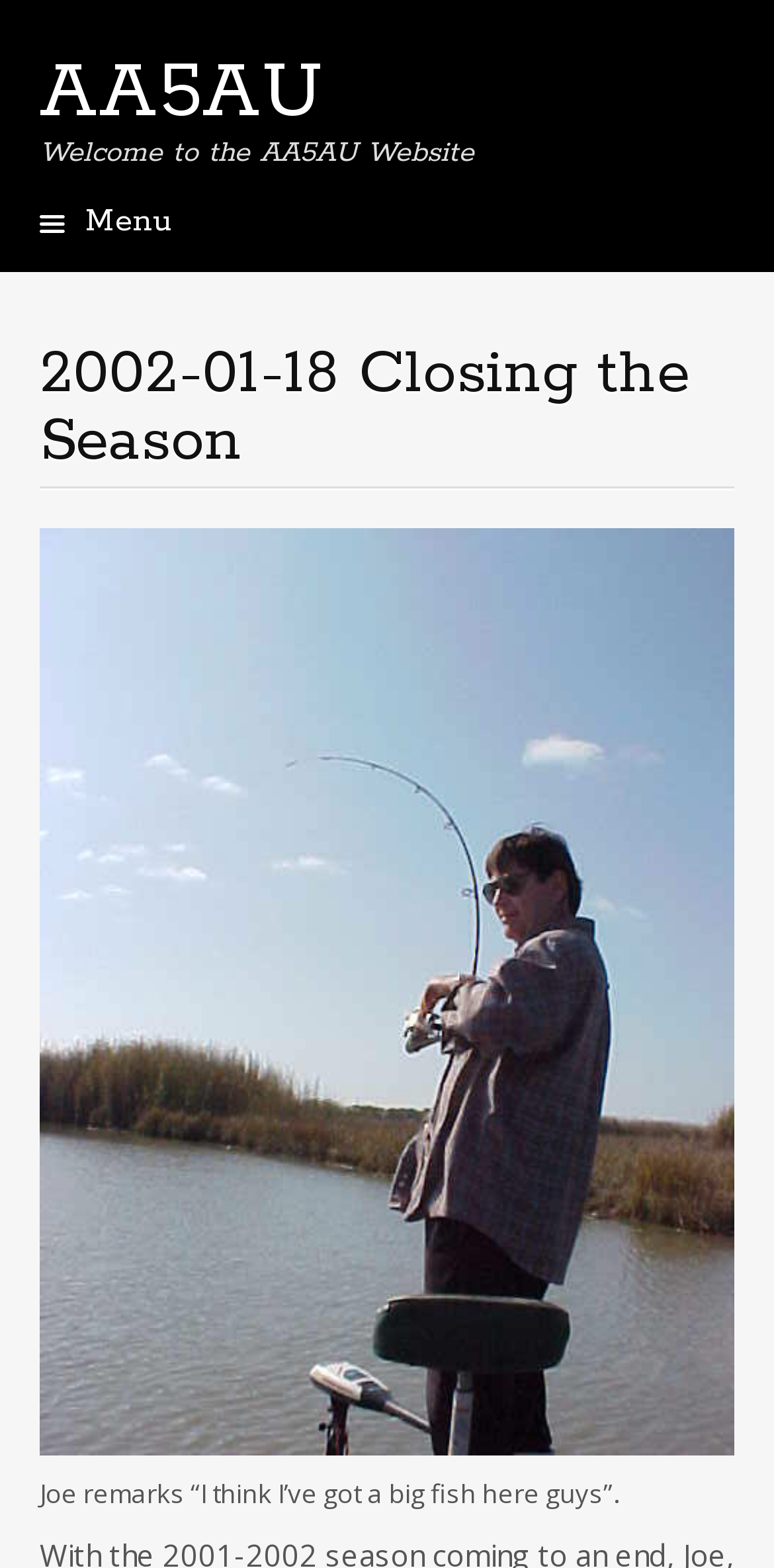Please give a succinct answer to the question in one word or phrase:
What is the text of the first link on the webpage?

AA5AU